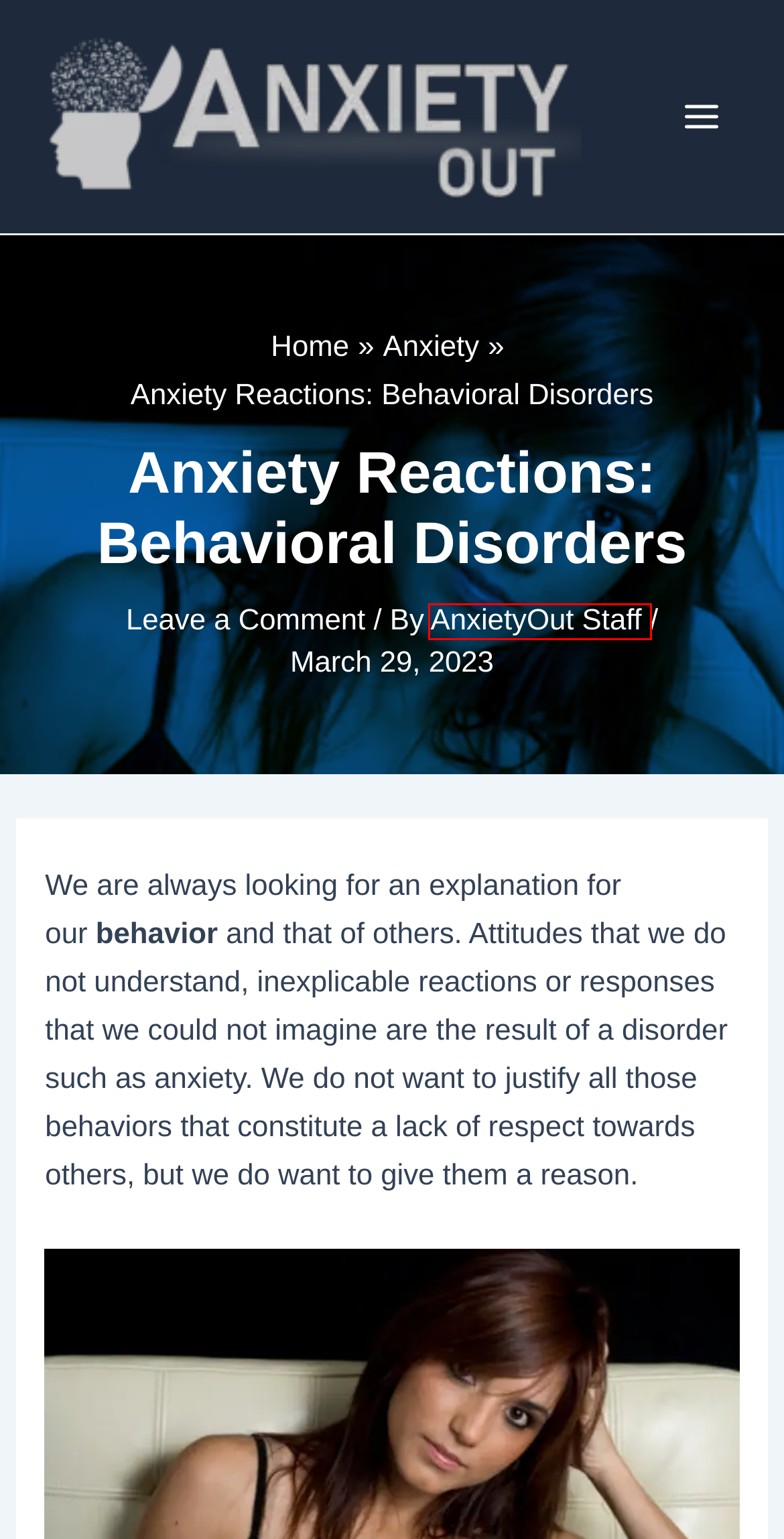You are given a screenshot depicting a webpage with a red bounding box around a UI element. Select the description that best corresponds to the new webpage after clicking the selected element. Here are the choices:
A. Submit - AnxietyOut
B. AnxietyOut Staff, Author at AnxietyOut
C. Contact us - AnxietyOut
D. Anxiety problems that frequent flyers have
E. Privacy Policy - AnxietyOut
F. Alcohol and anxiety: a cause or effect relationship?
G. Anxiety in adolescents: the fears of puberty
H. AnxietyOut - Breaking Free from Anxiety: AnxietyOut.com

B